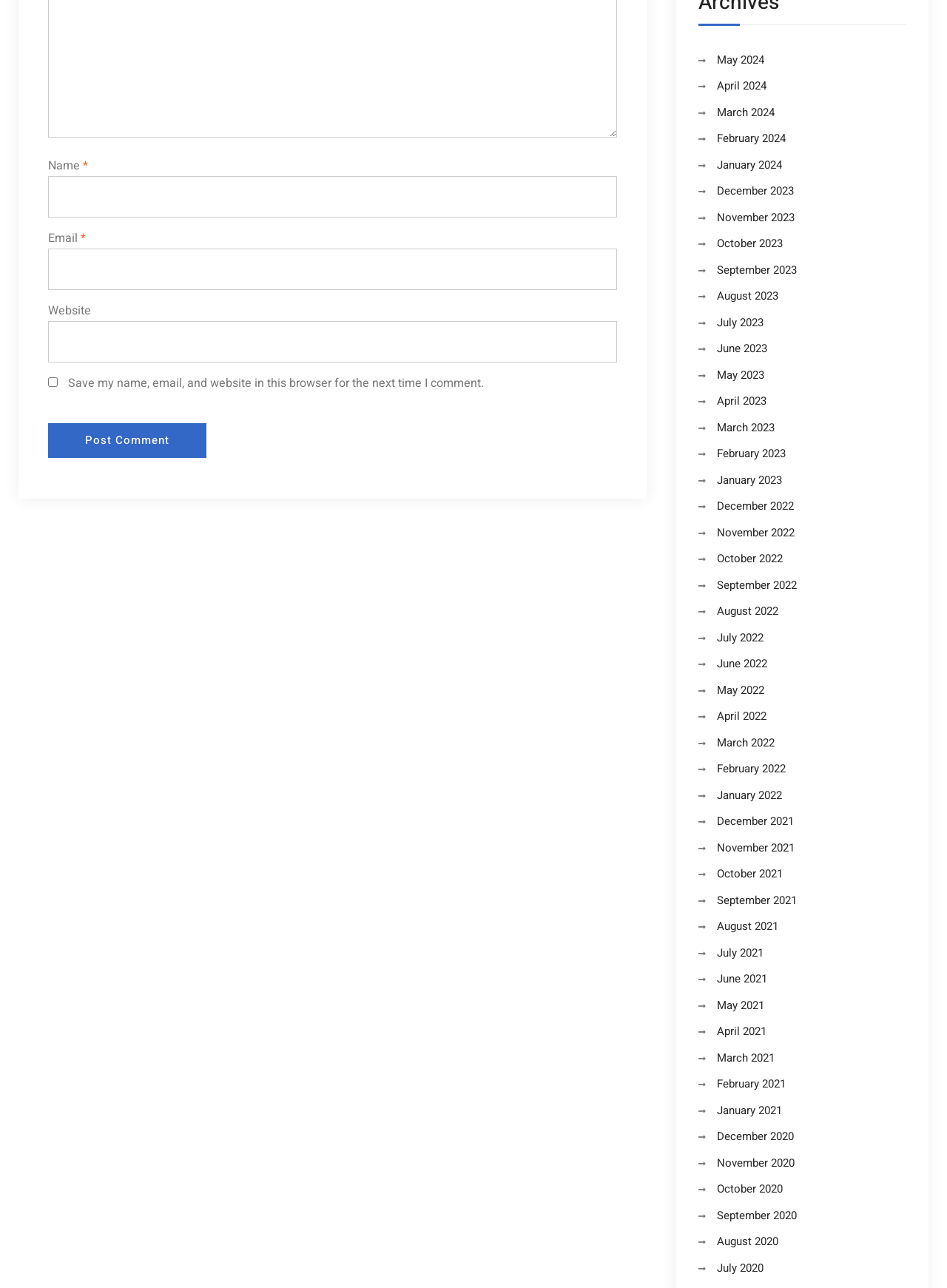Locate the bounding box coordinates of the element that should be clicked to execute the following instruction: "Enter your email".

[0.051, 0.193, 0.652, 0.225]